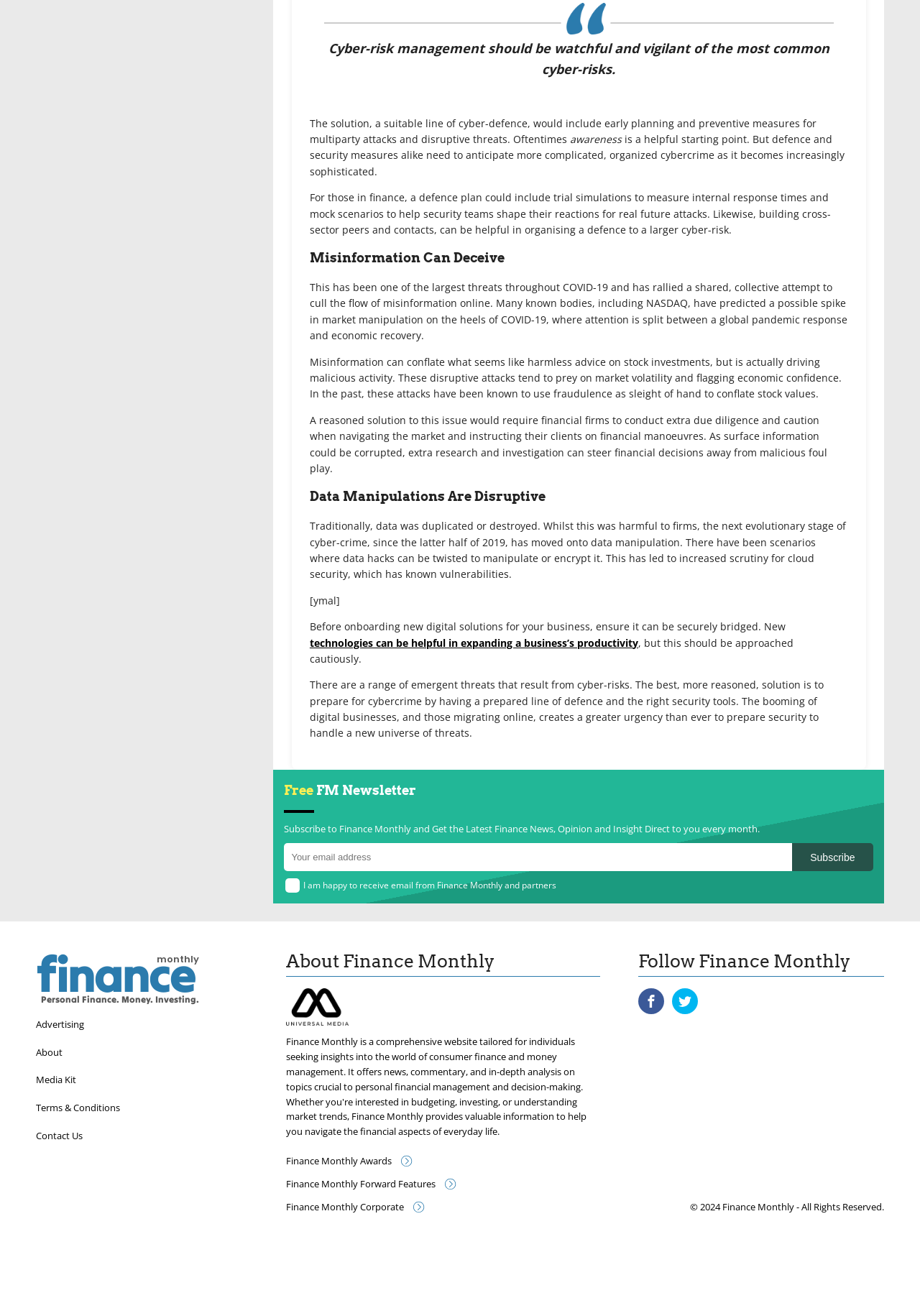Provide a brief response to the question below using a single word or phrase: 
What is the name of the company mentioned in the footer?

Universal Media